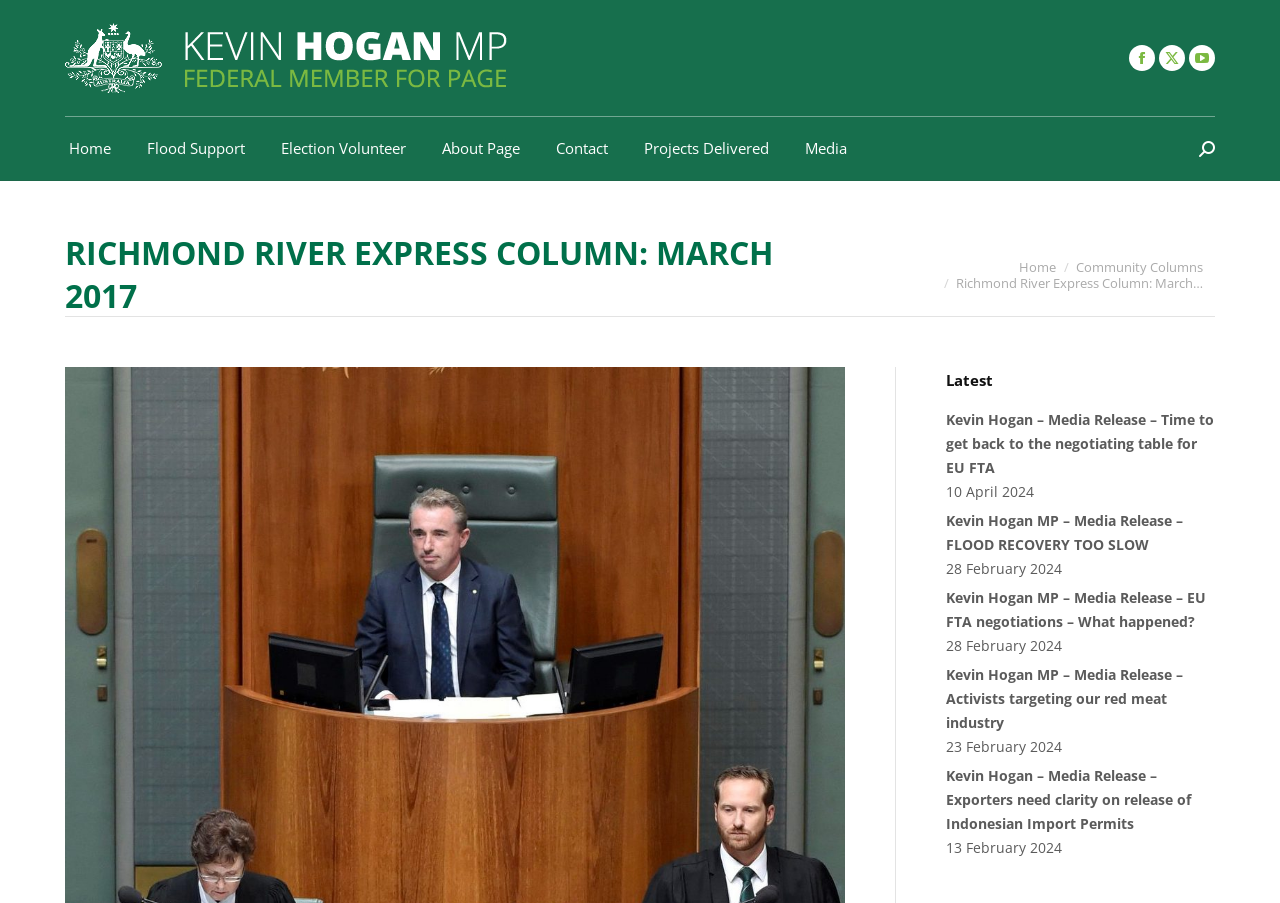Given the element description "Planetary Aspects", identify the bounding box of the corresponding UI element.

None